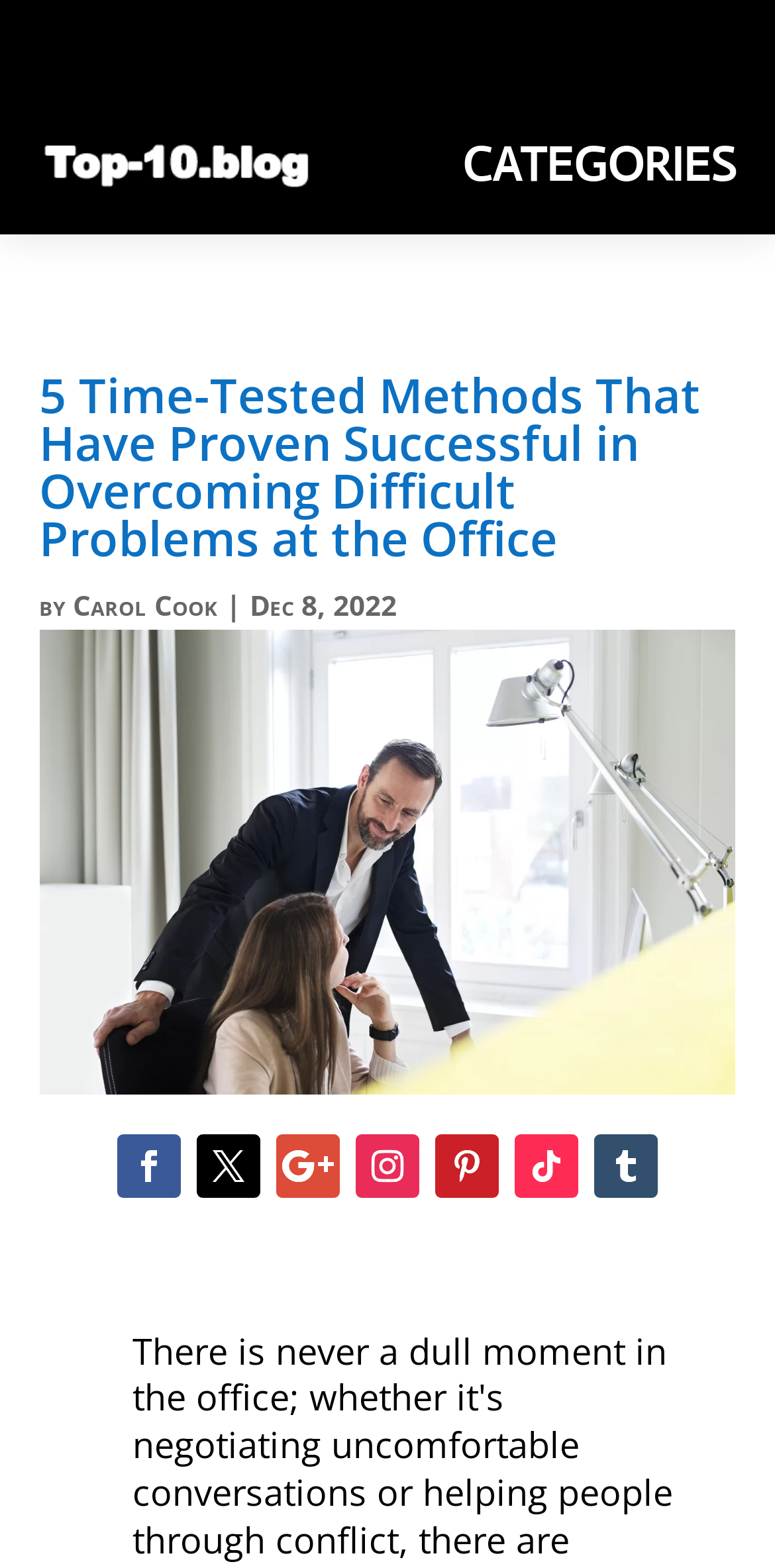Please find and give the text of the main heading on the webpage.

5 Time-Tested Methods That Have Proven Successful in Overcoming Difficult Problems at the Office